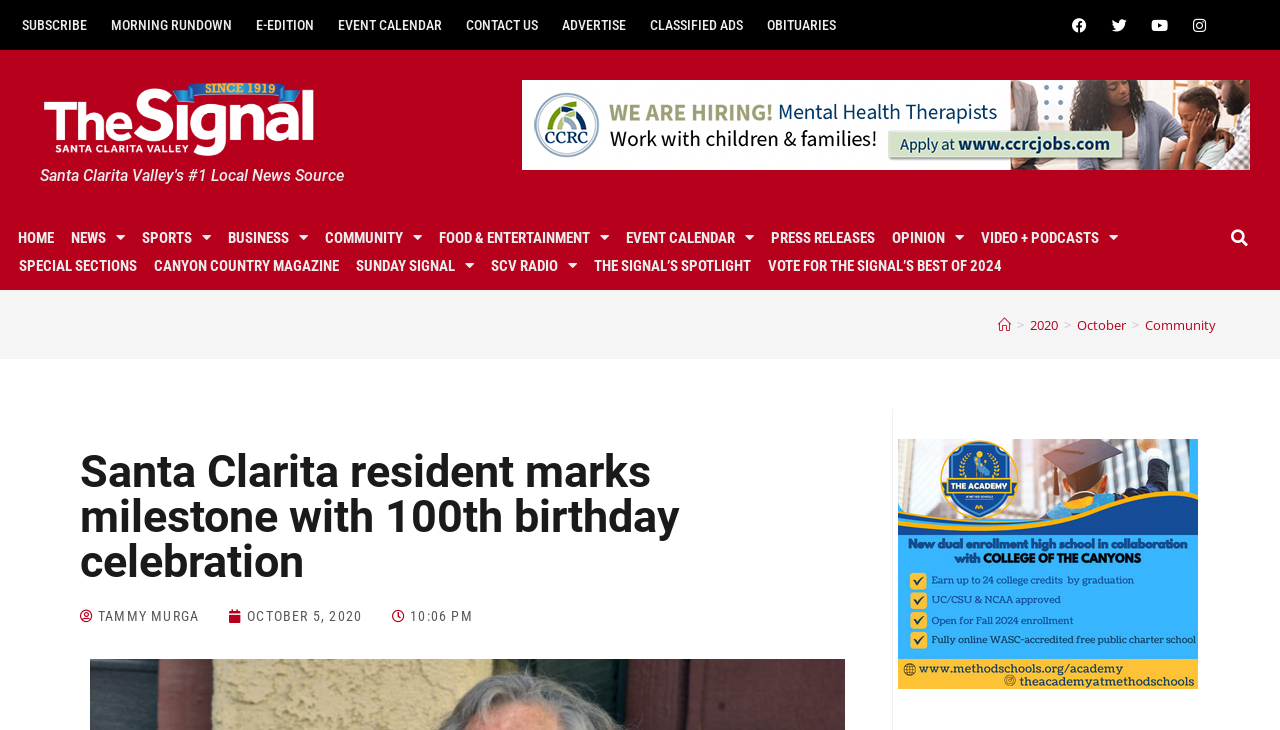Generate a comprehensive description of the webpage.

The webpage is a news article about a Santa Clarita resident celebrating their 100th birthday. At the top of the page, there is a navigation bar with several links, including "SUBSCRIBE", "MORNING RUNDOWN", "E-EDITION", and others. Below the navigation bar, there are social media links to Facebook, Twitter, YouTube, and Instagram.

On the left side of the page, there is a vertical menu with links to different sections of the website, including "HOME", "NEWS", "SPORTS", "BUSINESS", and others. Some of these links have dropdown menus with additional options.

In the main content area, there is a heading that reads "Santa Clarita resident marks milestone with 100th birthday celebration". Below the heading, there is a link to the author of the article, "TAMMY MURGA", and a timestamp indicating that the article was published on October 5, 2020, at 10:06 PM.

The article itself is not explicitly described in the accessibility tree, but it likely contains text and possibly images about the birthday celebration. There are also two advertisements on the page, one at the top and one at the bottom.

At the bottom of the page, there is a breadcrumbs navigation bar with links to "Home", "2020", "October", and "Community", indicating the article's category and date.